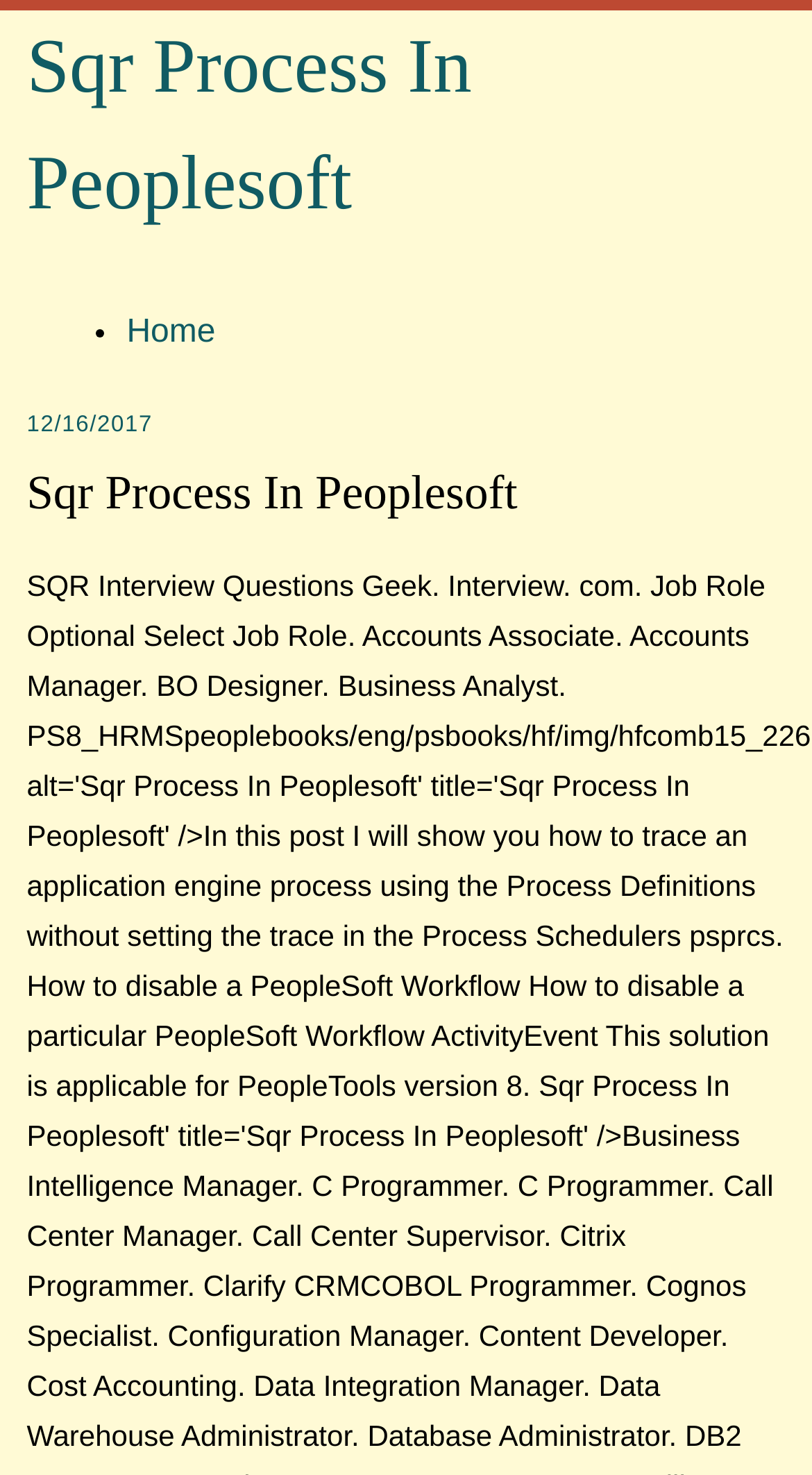What is the name of the process described on this webpage?
Provide a fully detailed and comprehensive answer to the question.

I found the name of the process by looking at the heading 'Sqr Process In Peoplesoft' which is repeated multiple times on the webpage, indicating that it is the main topic of the webpage.